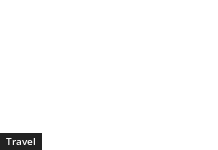What type of content can be found in this section?
Based on the visual, give a brief answer using one word or a short phrase.

Articles, guides, and resources